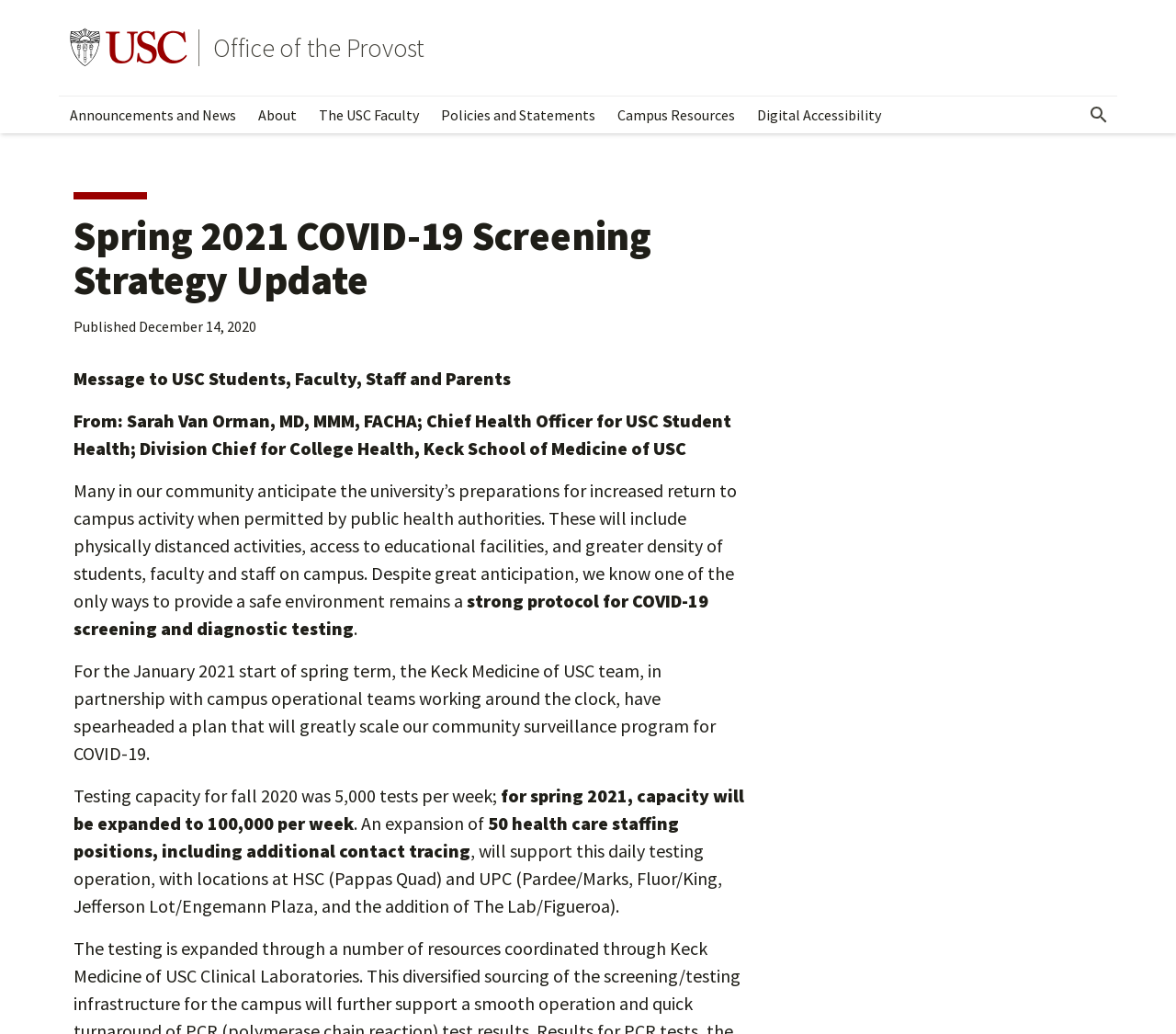Please provide a comprehensive answer to the question based on the screenshot: What is the date of the published message?

I found the answer by looking at the time element with the description 'December 14, 2020'.